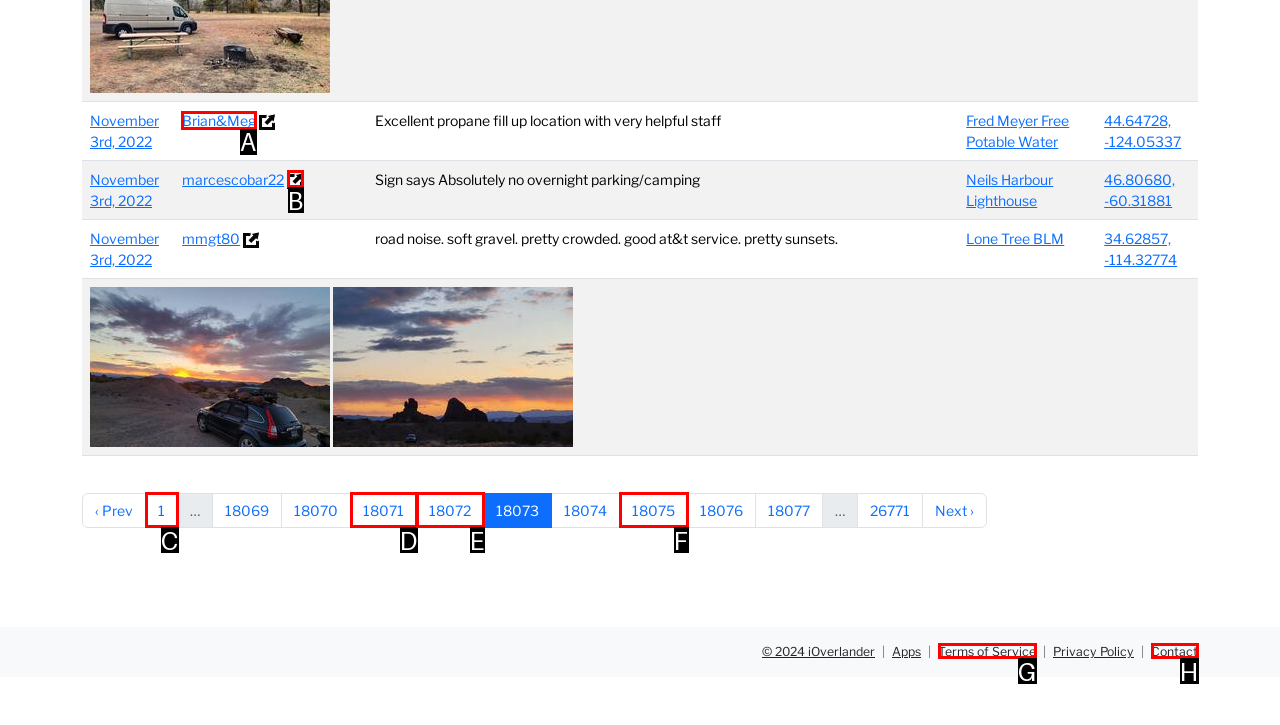Select the UI element that should be clicked to execute the following task: view the details of Brian&Meg
Provide the letter of the correct choice from the given options.

A